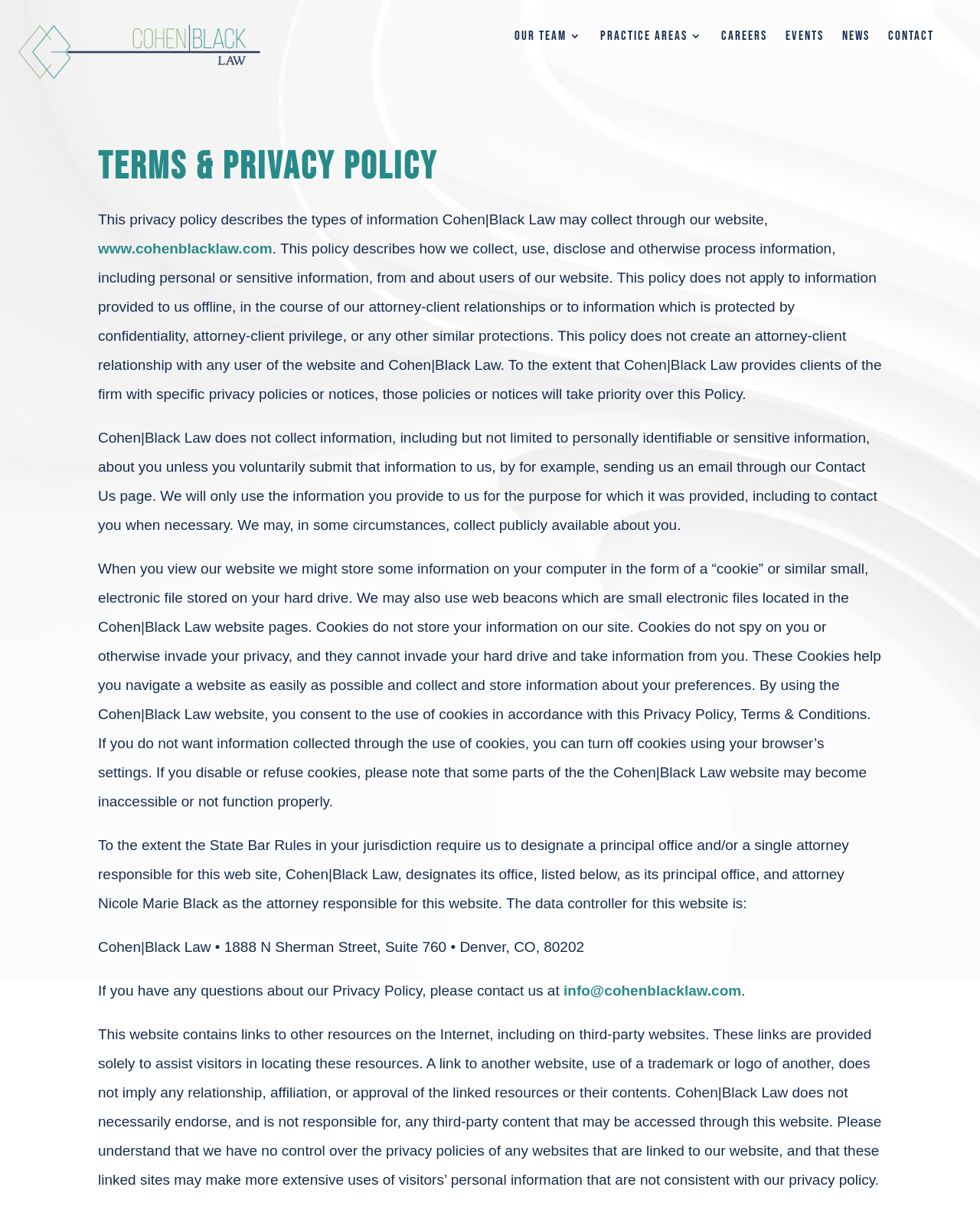What is the name of the law firm?
Please respond to the question with as much detail as possible.

The name of the law firm can be found in the top-left corner of the webpage, where it is written as 'Cohen|Black Law' in a logo format, and also as a link with the same text.